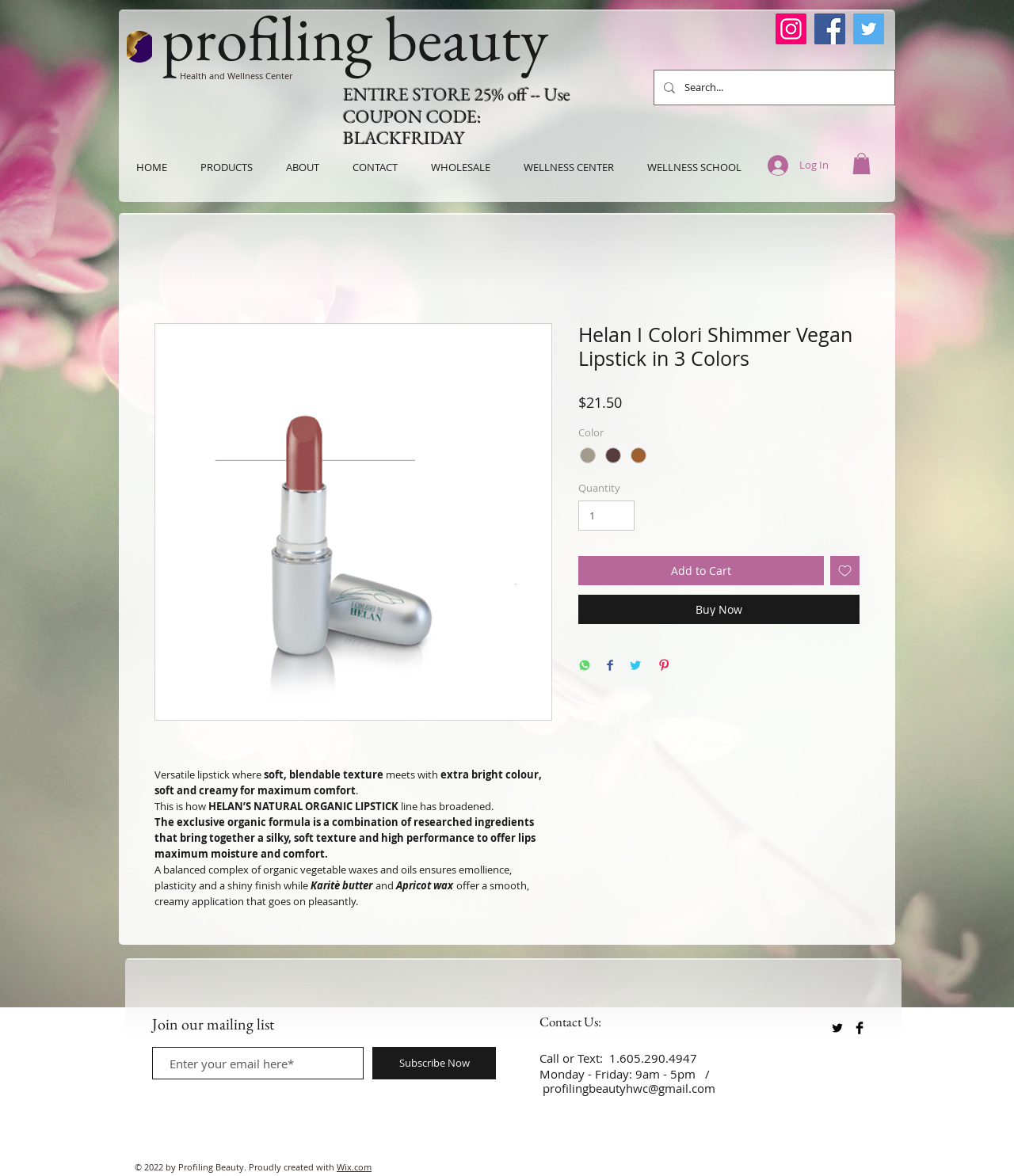Determine the bounding box coordinates of the clickable region to carry out the instruction: "Add the 'Helan I Colori Shimmer Vegan Lipstick' to cart".

[0.57, 0.473, 0.812, 0.498]